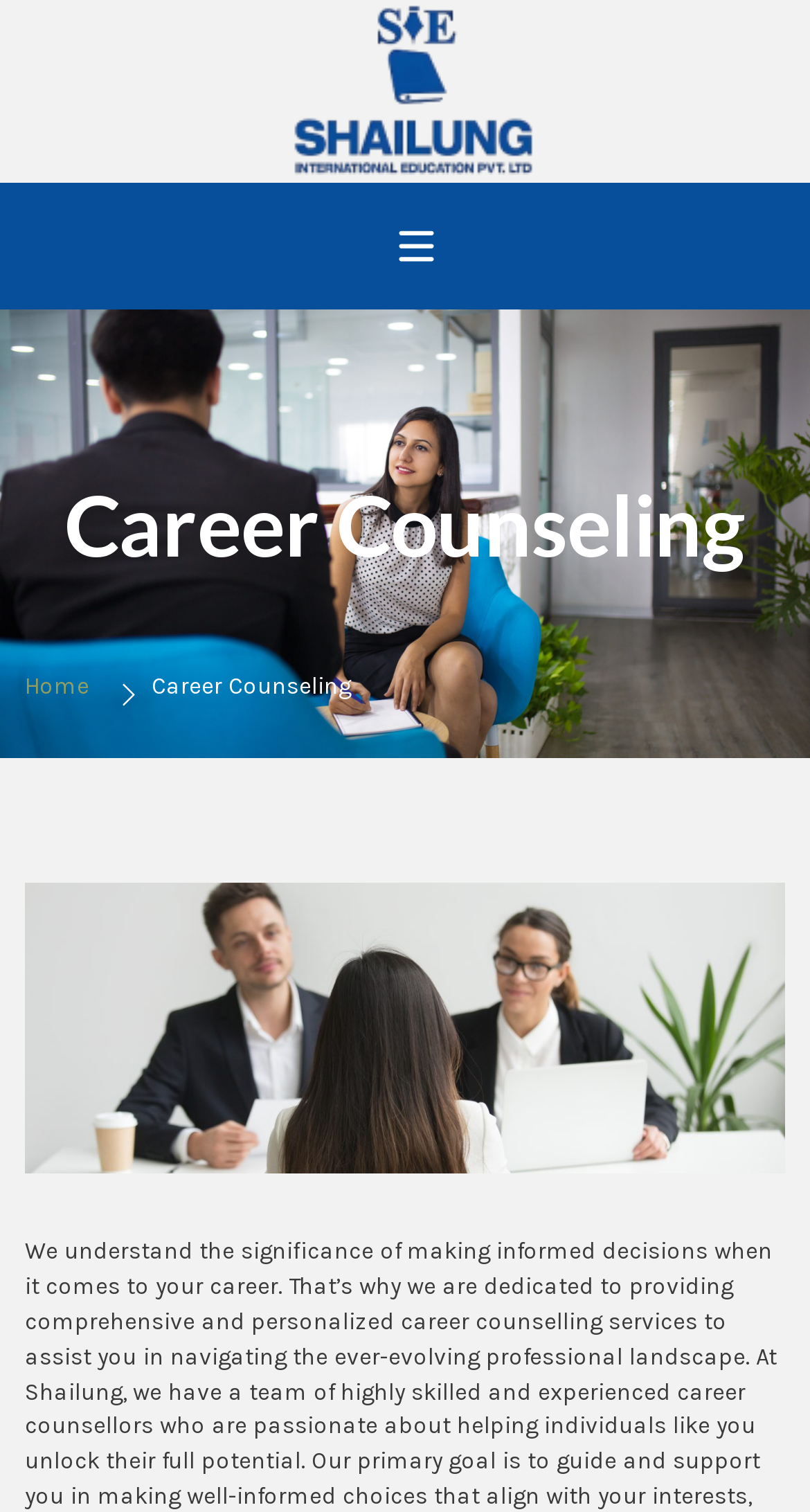Find the bounding box coordinates for the UI element whose description is: "Menu". The coordinates should be four float numbers between 0 and 1, in the format [left, top, right, bottom].

[0.461, 0.135, 0.565, 0.19]